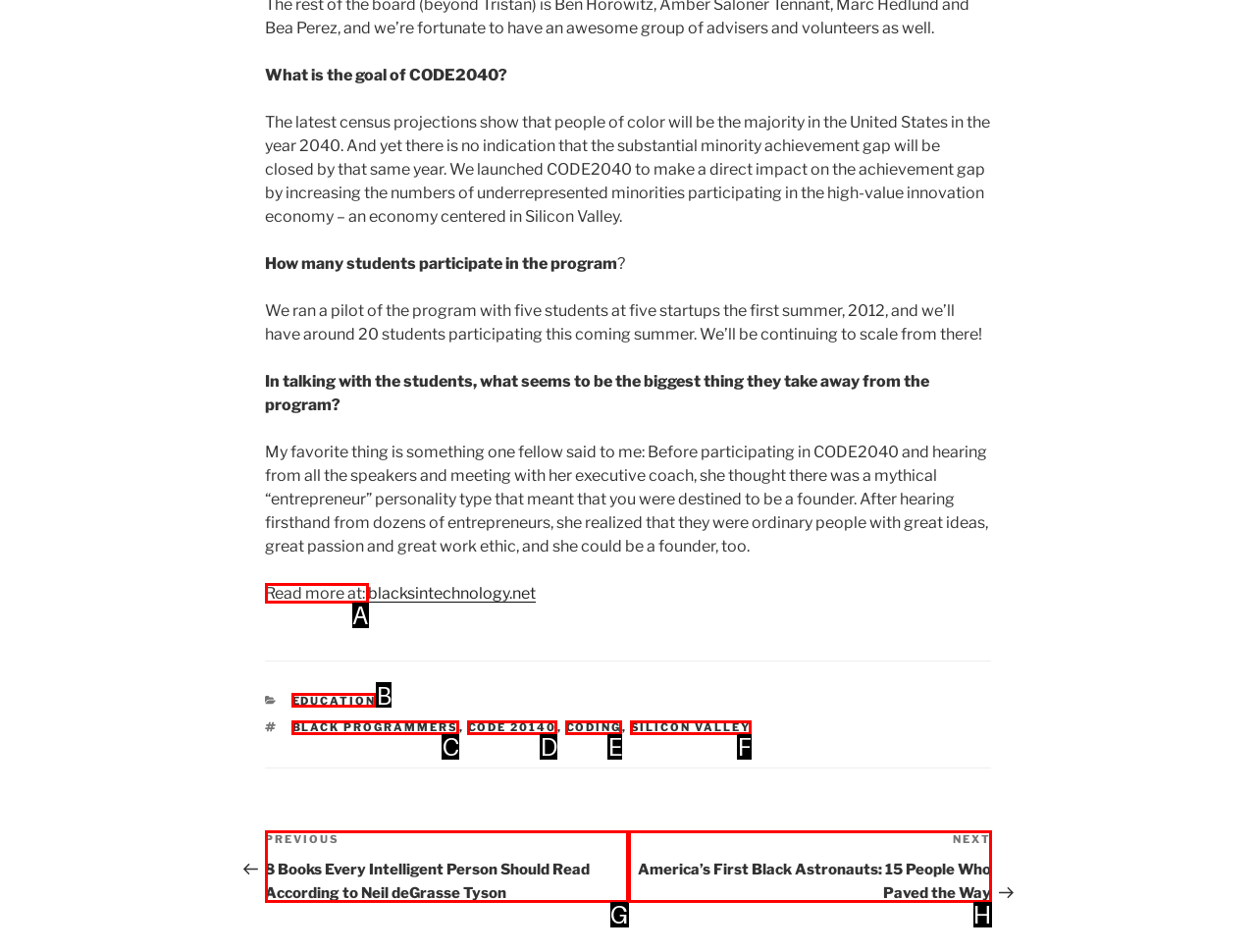Choose the letter of the UI element necessary for this task: Read more about CODE2040
Answer with the correct letter.

A